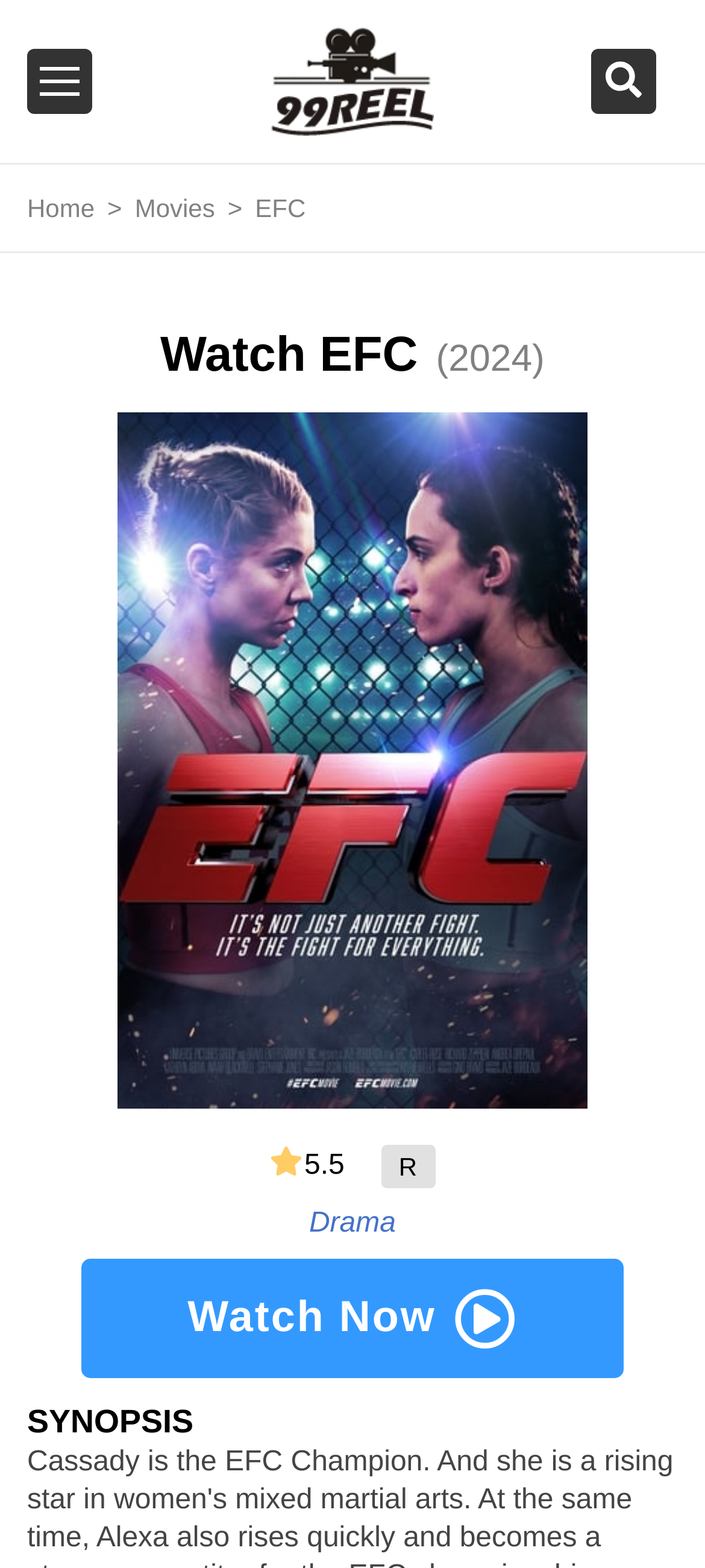Please analyze the image and provide a thorough answer to the question:
What genre is the EFC movie?

I determined the genre of the EFC movie by finding the link element that says 'Drama' which is located below the movie poster and above the watch now button.